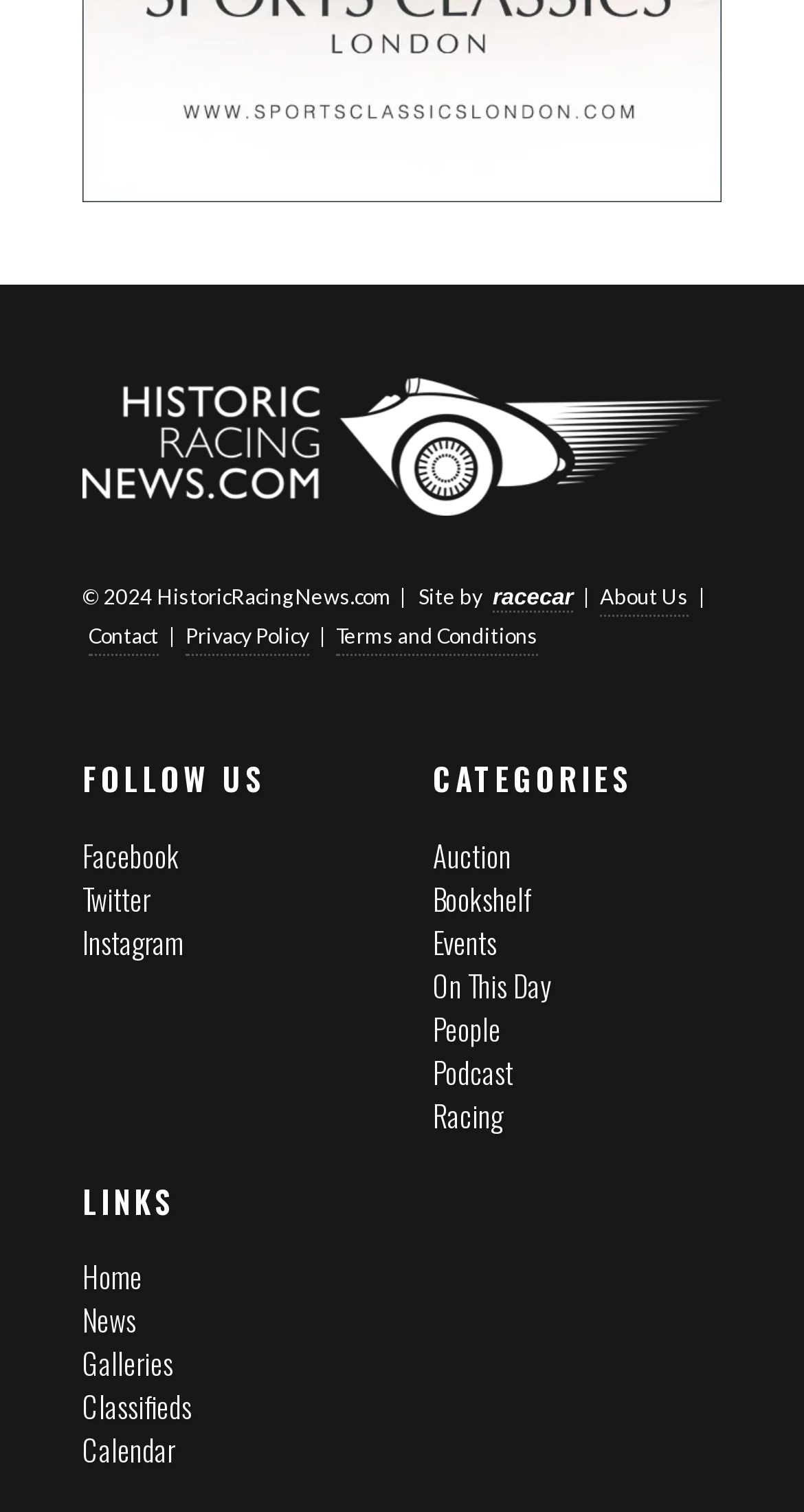Based on what you see in the screenshot, provide a thorough answer to this question: What is the last link listed under 'LINKS'?

Under the 'LINKS' heading, the last link listed is 'Calendar', which is part of a list of links that includes Home, News, Galleries, Classifieds, and Calendar.